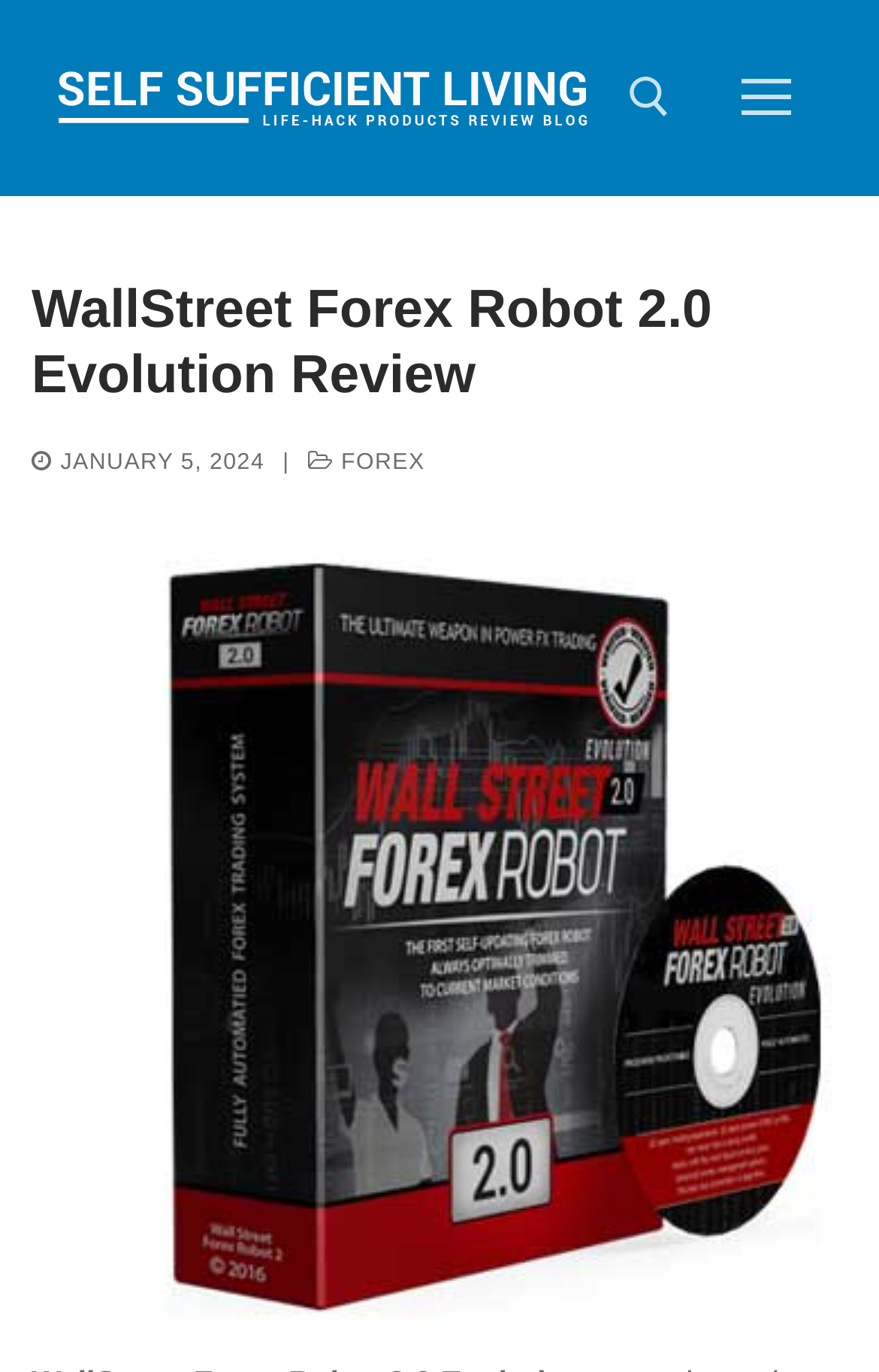Locate the bounding box of the UI element with the following description: "alt="Self Sufficient Living"".

[0.054, 0.045, 0.679, 0.098]